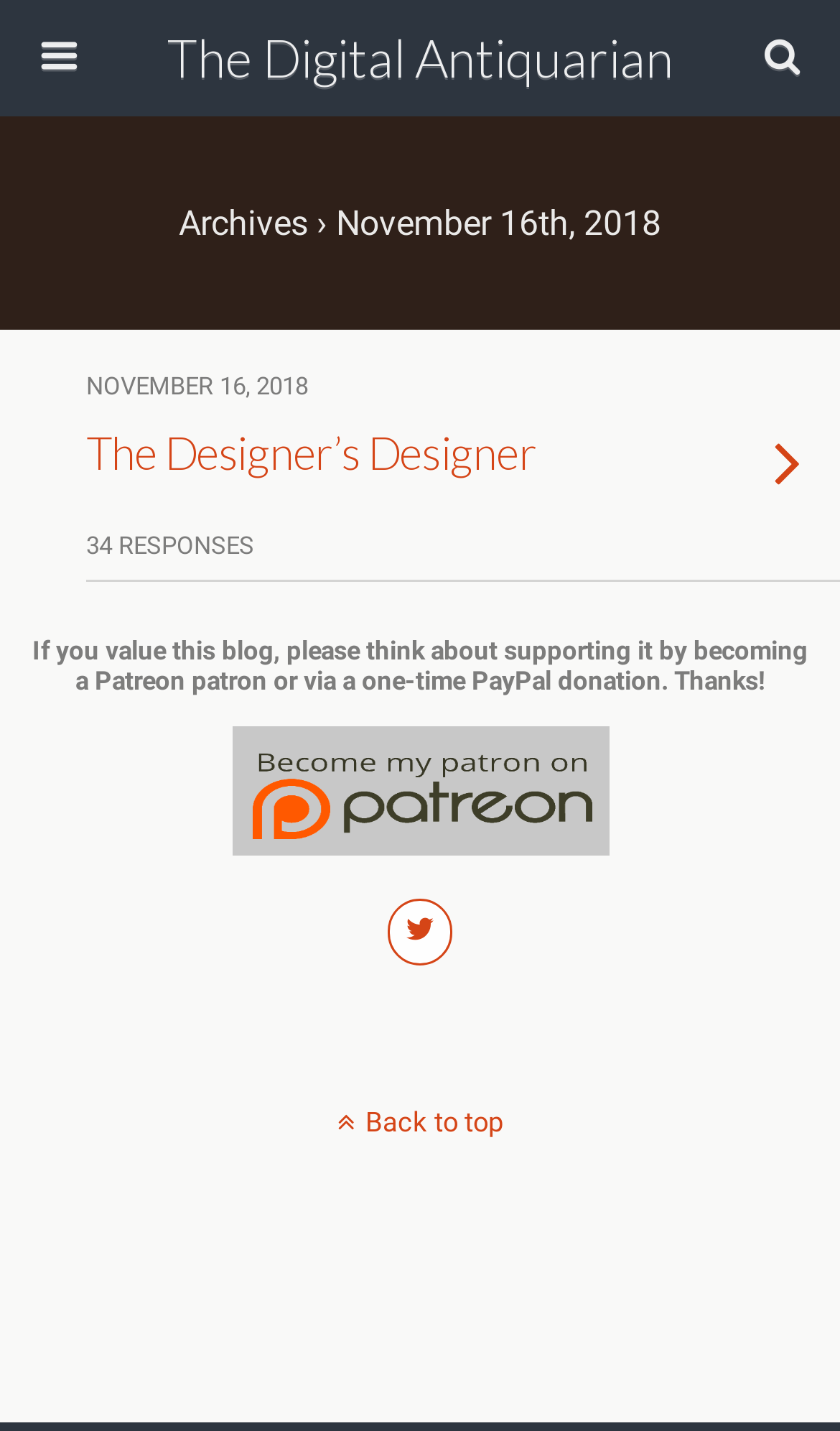Is there a call to action for supporting the blog?
Use the screenshot to answer the question with a single word or phrase.

Yes